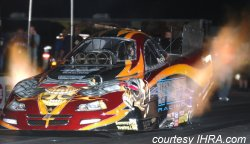Answer briefly with one word or phrase:
What is coming out of the exhaust?

Flames and smoke